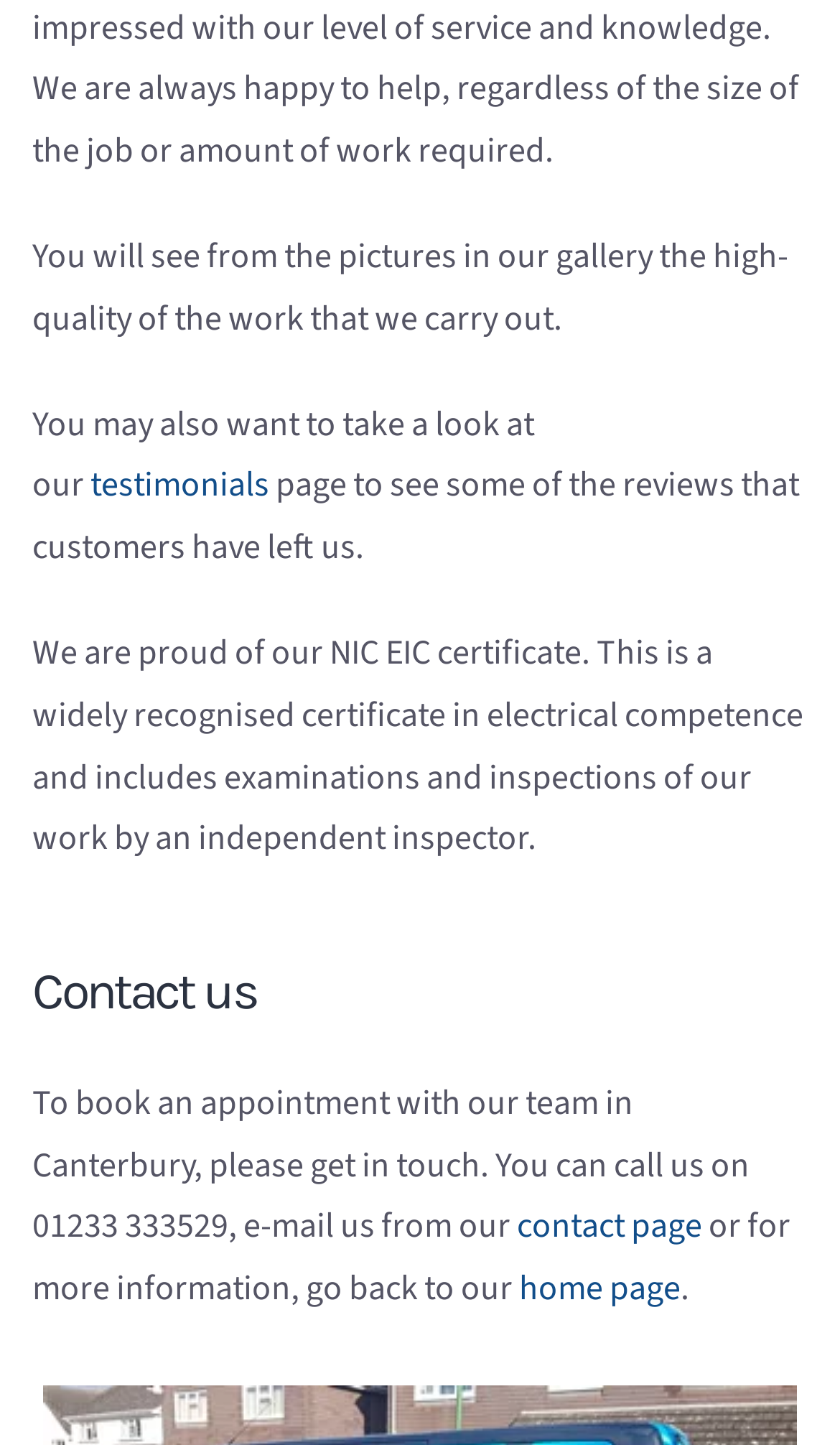Predict the bounding box of the UI element based on the description: "testimonials". The coordinates should be four float numbers between 0 and 1, formatted as [left, top, right, bottom].

[0.108, 0.32, 0.321, 0.353]